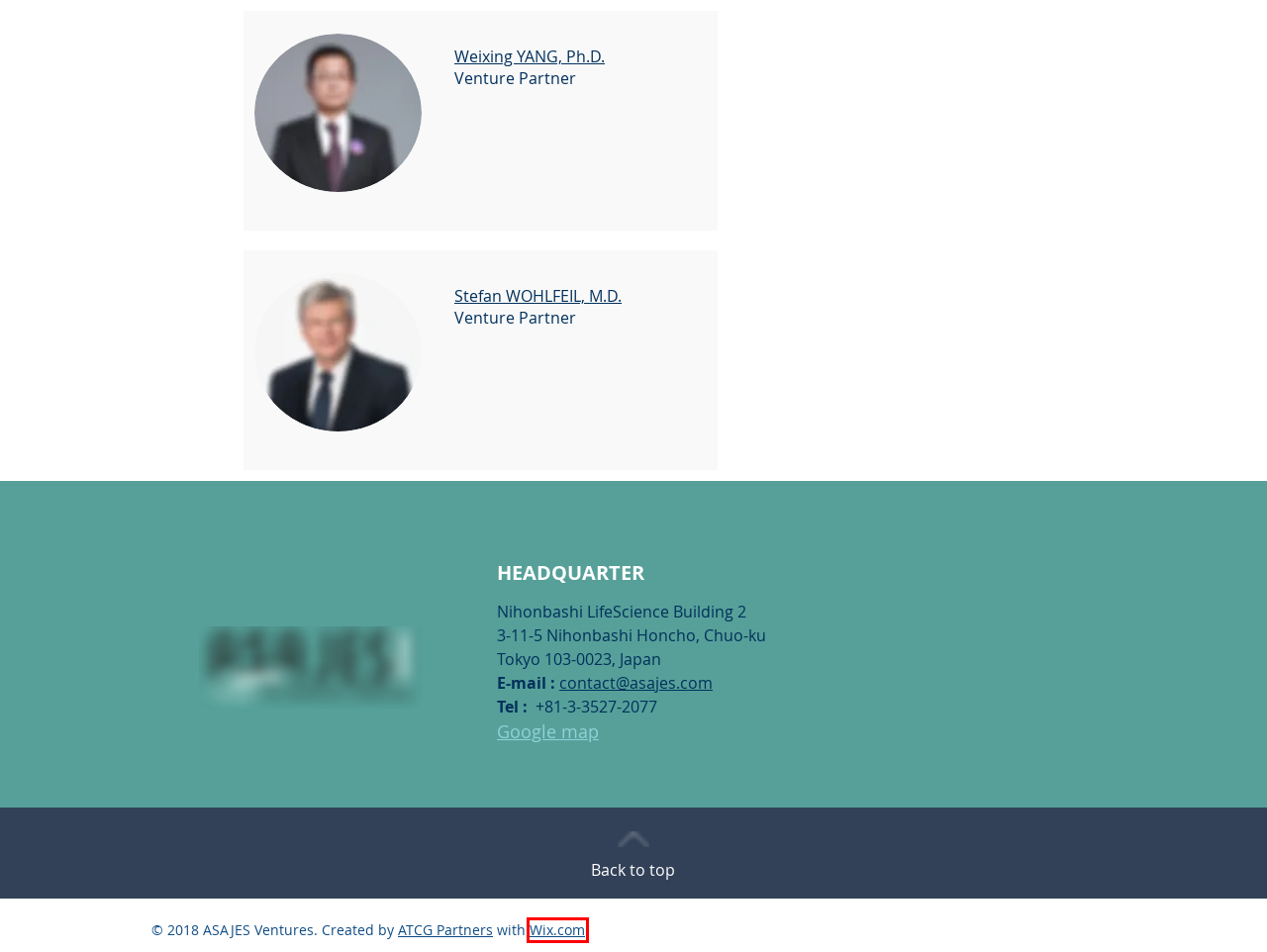You are given a screenshot of a webpage with a red rectangle bounding box. Choose the best webpage description that matches the new webpage after clicking the element in the bounding box. Here are the candidates:
A. Hidemi AIDA | Asajes Ventures
B. Stefan WOHLFEIL | Asajes Ventures
C. Chika YOSHINAGA | Japan | ASAJES Ventures
D. Kiyohiro NISHIKAWA | Asajes Ventures
E. ATCG Partners
F. Website Builder - Create a Free Website Today | Wix.com
G. Weixing YANG | Asajes Ventures
H. Herve BRAILLY | Asajes Ventures

F